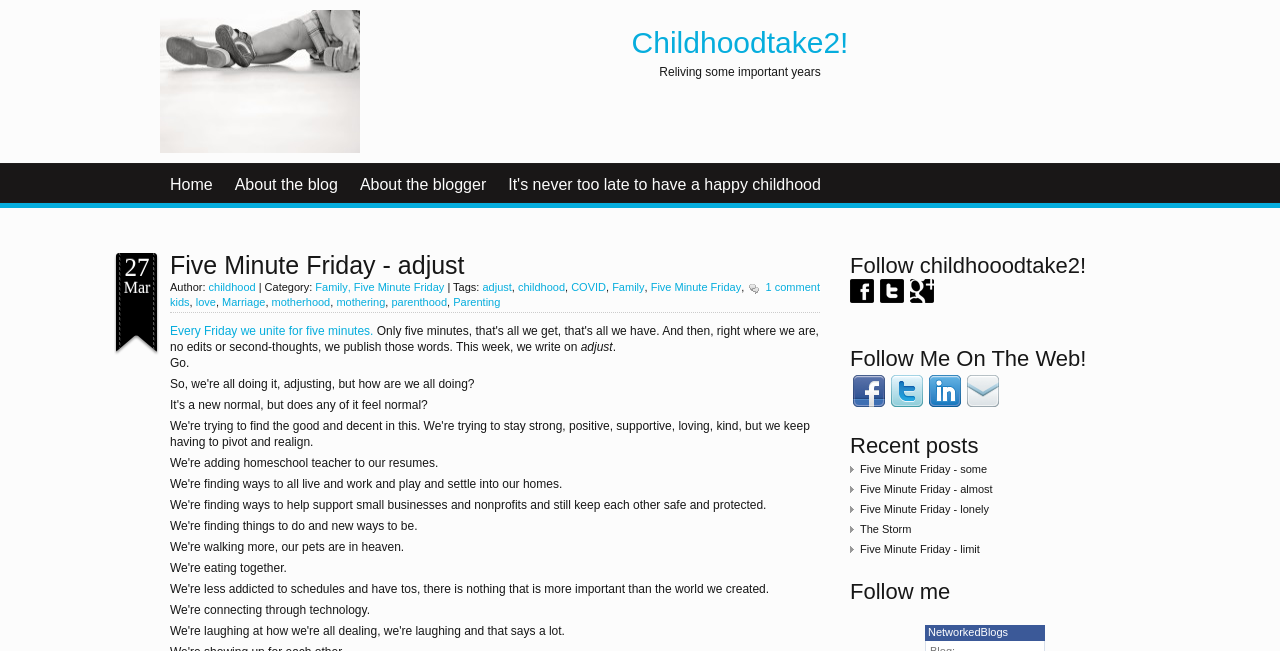Please identify the bounding box coordinates of the element's region that should be clicked to execute the following instruction: "read the COMPANY NEWS". The bounding box coordinates must be four float numbers between 0 and 1, i.e., [left, top, right, bottom].

None